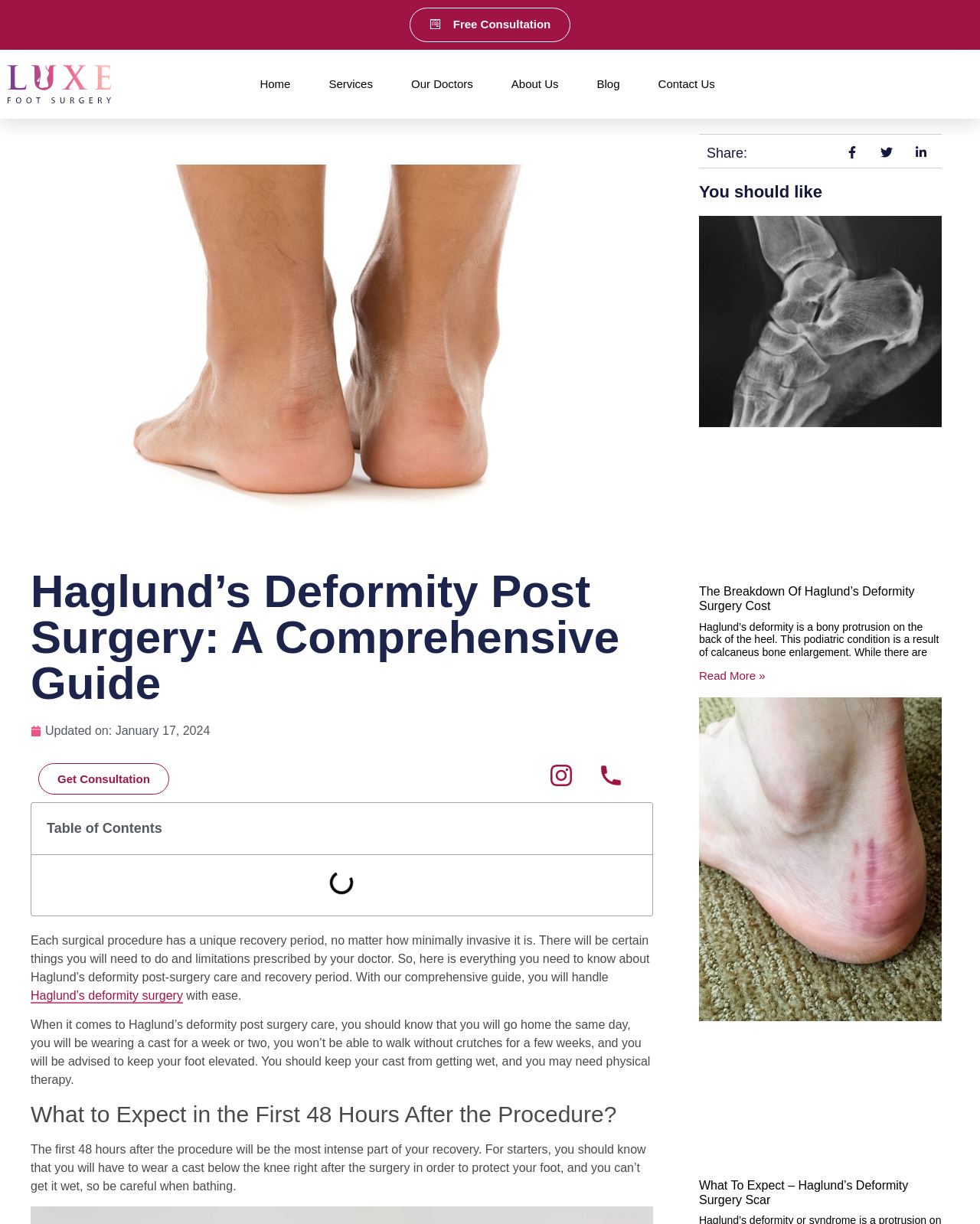Analyze and describe the webpage in a detailed narrative.

This webpage is about Haglund's deformity post-surgery care and recovery. At the top, there is a logo of Luxe Foot Surgery on the left, and a navigation menu with links to "Home", "Services", "Our Doctors", "About Us", "Blog", and "Contact Us" on the right. Below the navigation menu, there is a large image with a heading "Haglund's Deformity Post Surgery: A Comprehensive Guide" and a subheading "Updated on: January 17, 2024".

The main content of the webpage is divided into sections. The first section starts with a paragraph of text that explains the importance of post-operative care for Haglund's deformity surgery. There is a link to "Haglund's deformity surgery" within the text. The section continues with a description of what to expect during the recovery period, including wearing a cast, using crutches, and keeping the foot elevated.

The next section is titled "What to Expect in the First 48 Hours After the Procedure?" and provides more detailed information about the initial recovery period. This section is followed by a series of articles or blog posts, each with a heading, image, and brief summary. The articles are about related topics, such as the cost of Haglund's deformity surgery and what to expect from the surgery scar.

On the right side of the webpage, there is a "Table of Contents" section, which may provide links to different parts of the webpage. There are also social media links and a phone number at the bottom of the webpage.